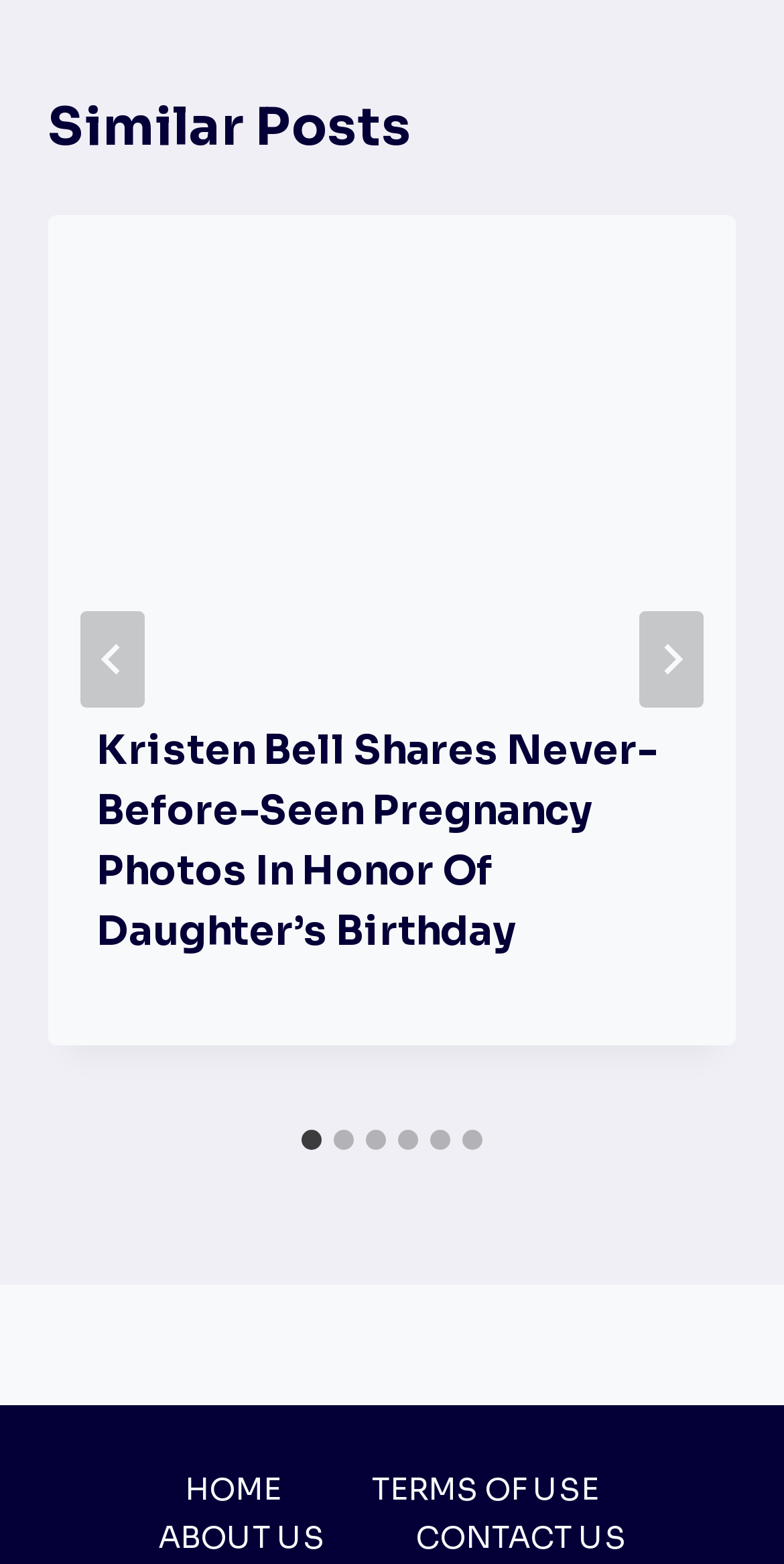Use a single word or phrase to answer the question:
How many slides are there in the post?

6